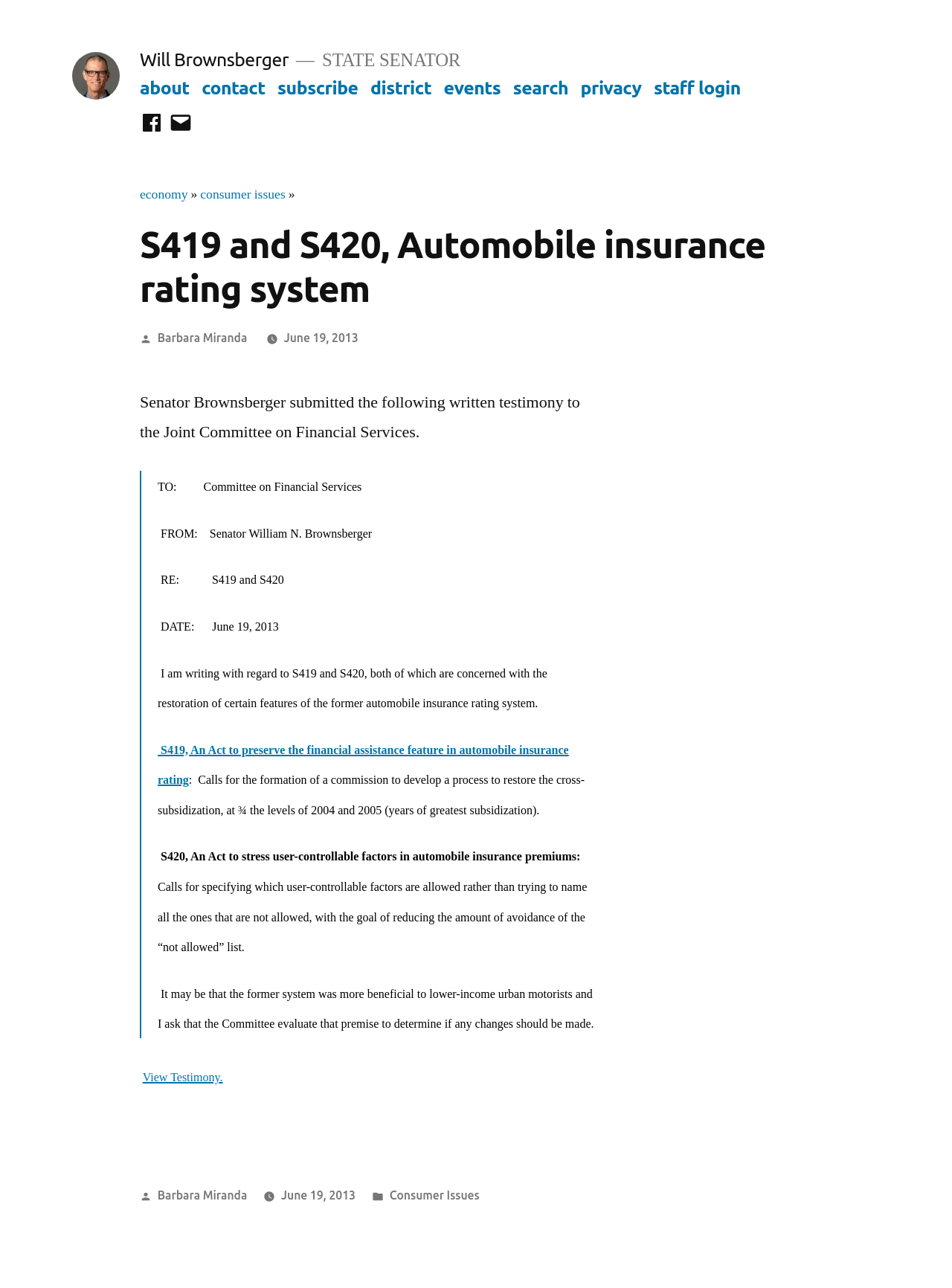Who submitted the written testimony?
Please provide a single word or phrase as the answer based on the screenshot.

Senator William N. Brownsberger